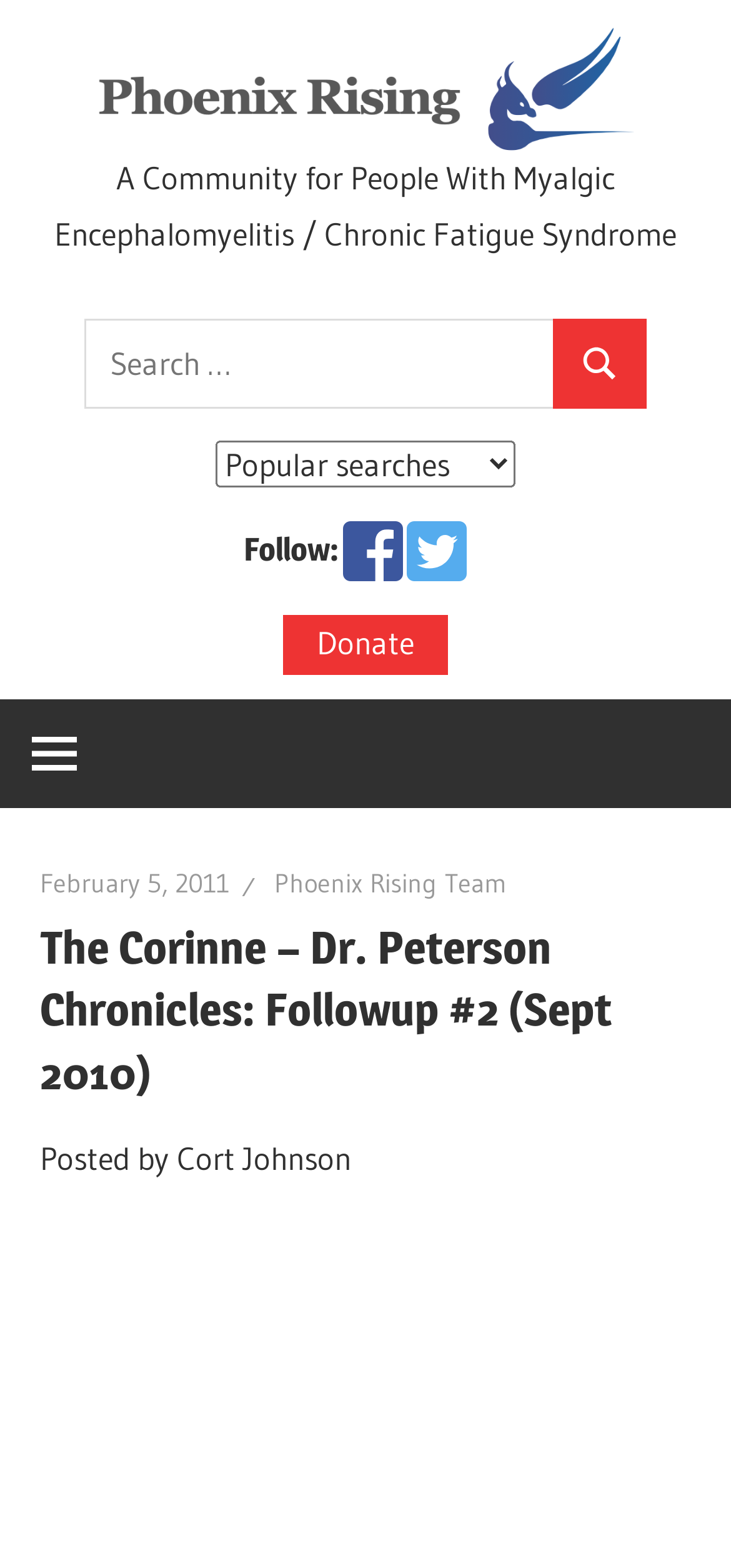Please identify the bounding box coordinates of the area that needs to be clicked to follow this instruction: "Go to Phoenix Rising".

[0.054, 0.011, 0.946, 0.036]